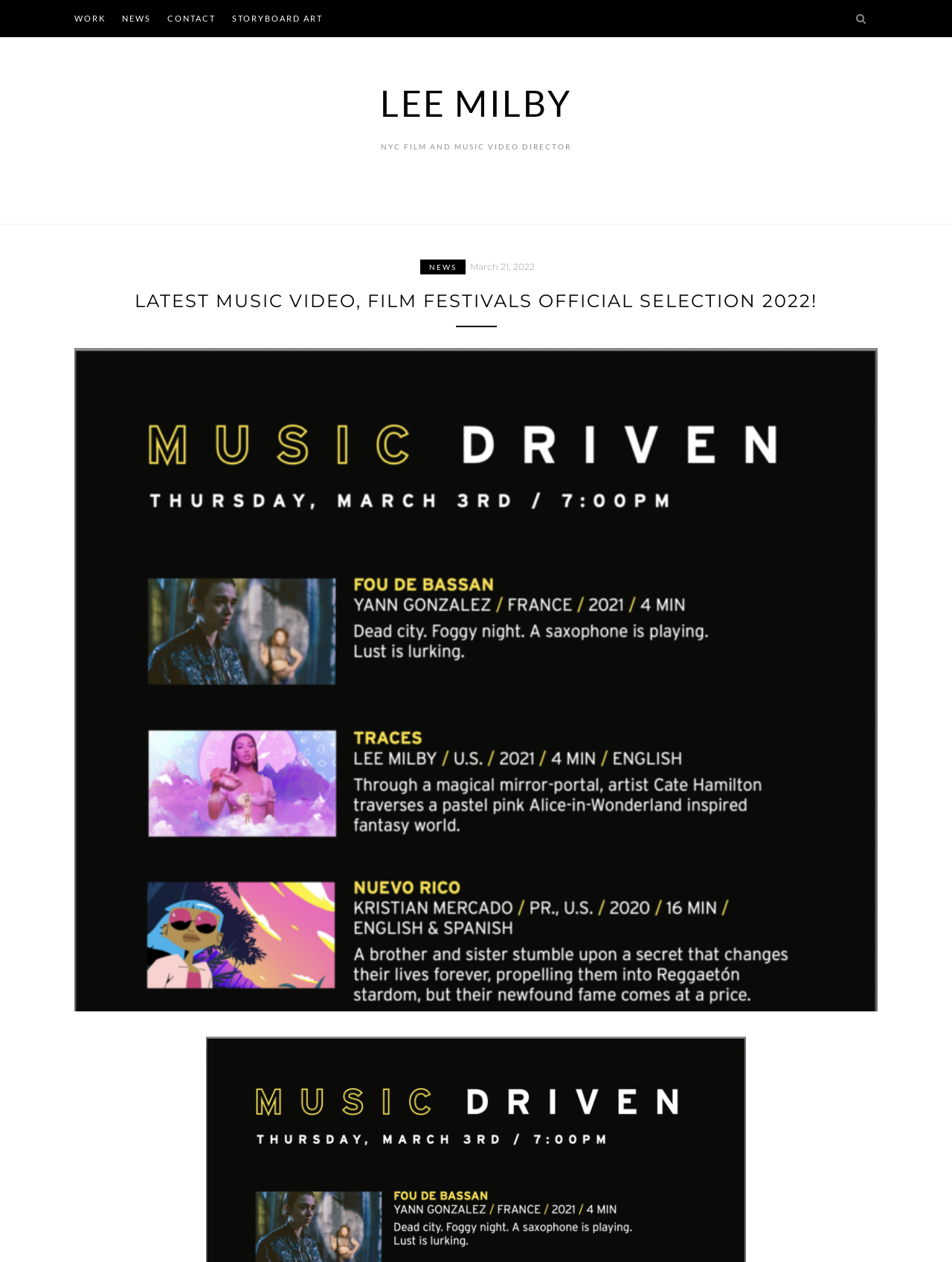Use a single word or phrase to answer the question: How many sections are there in the main content area?

2